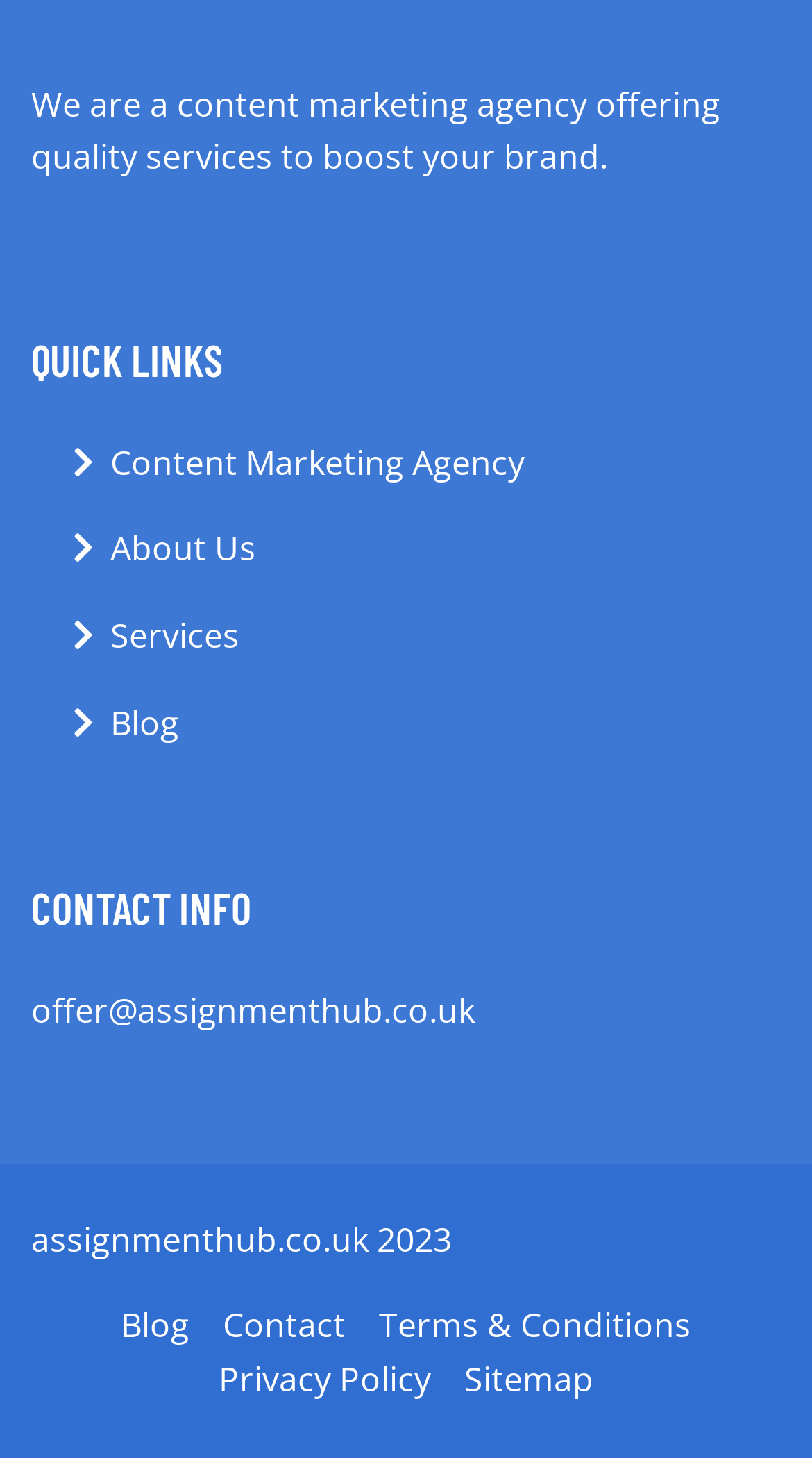Given the element description: "About Us", predict the bounding box coordinates of this UI element. The coordinates must be four float numbers between 0 and 1, given as [left, top, right, bottom].

[0.136, 0.359, 0.315, 0.396]